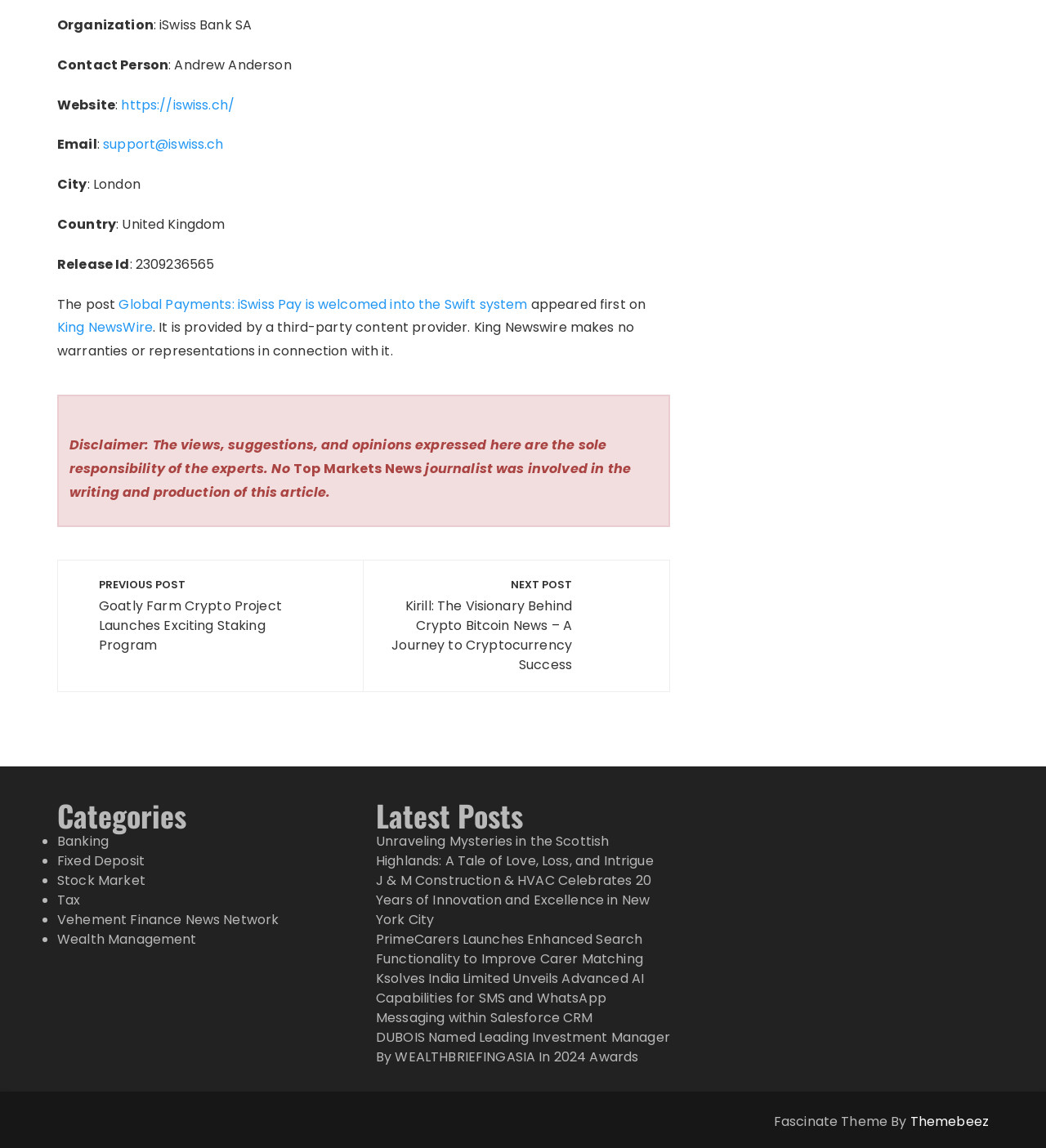Select the bounding box coordinates of the element I need to click to carry out the following instruction: "Click the link to visit iSwiss Bank SA's website".

[0.116, 0.083, 0.224, 0.099]